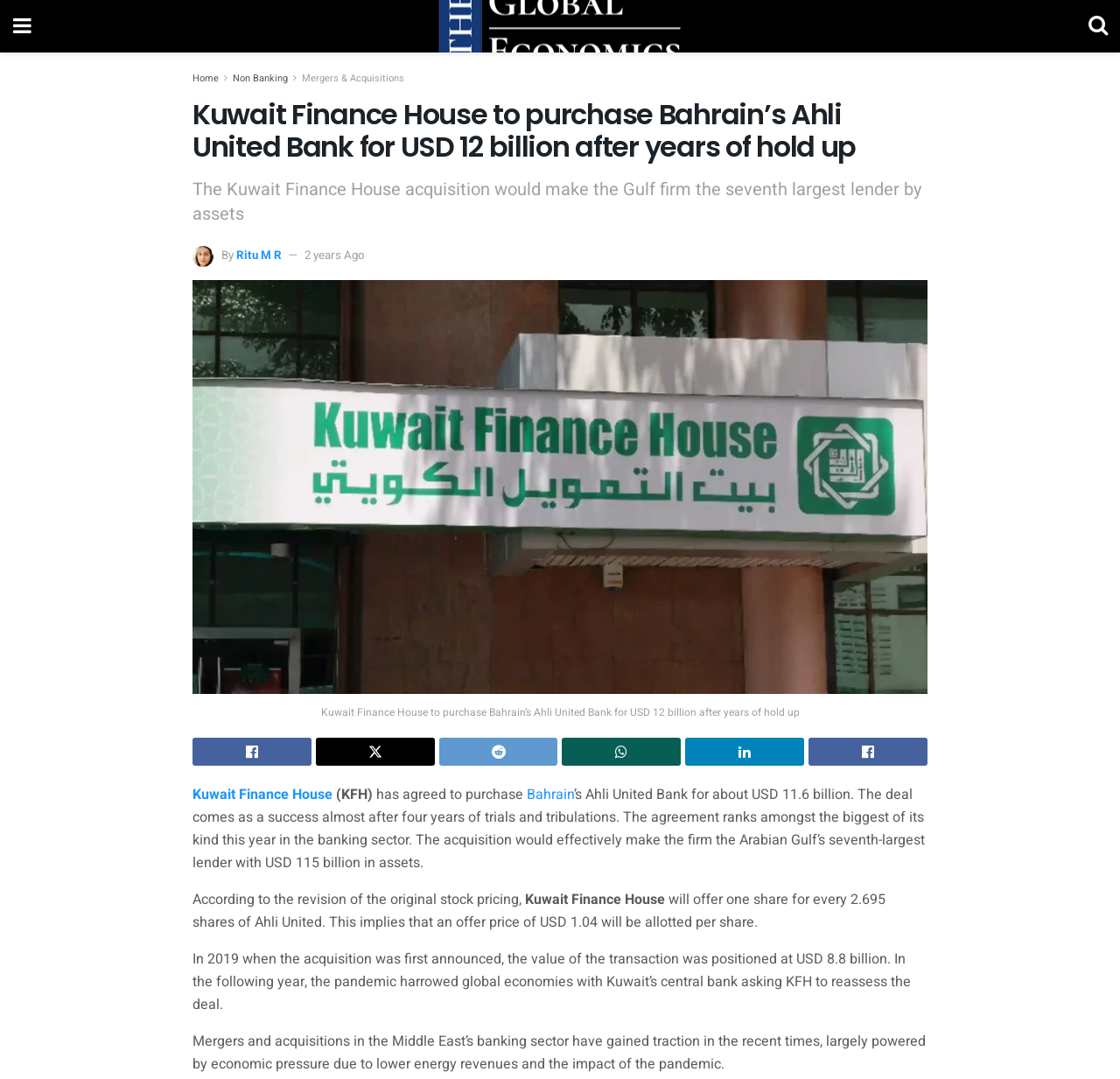Kindly provide the bounding box coordinates of the section you need to click on to fulfill the given instruction: "Read more about Kuwait Finance House".

[0.172, 0.726, 0.297, 0.746]